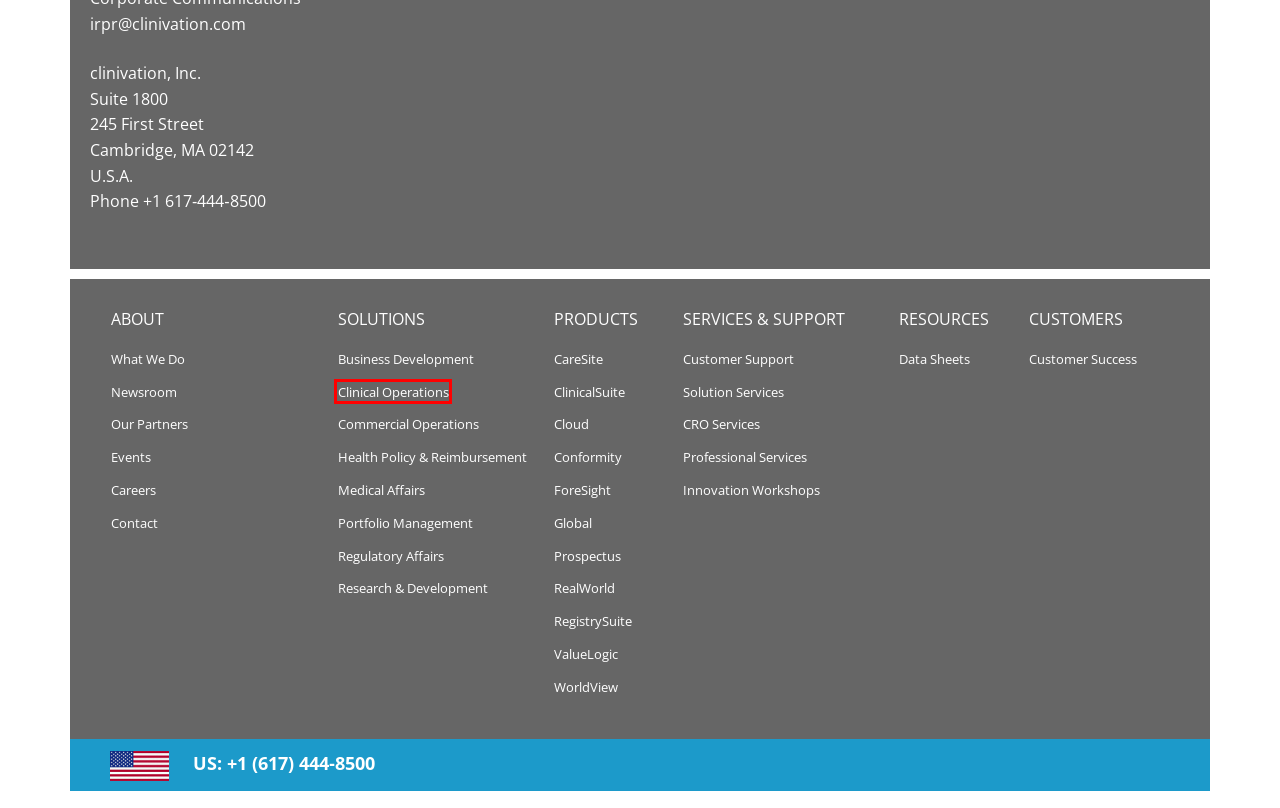Take a look at the provided webpage screenshot featuring a red bounding box around an element. Select the most appropriate webpage description for the page that loads after clicking on the element inside the red bounding box. Here are the candidates:
A. clinivation Cloud®
B. clinivation Global®
C. clinivation ClinicalSuite®
D. clinivation Conformity®
E. clinivation Customer Support
F. Complete Solutions for Clinical Operations
G. clinivation CareSite®
H. clinivation Innovation Workshops

F